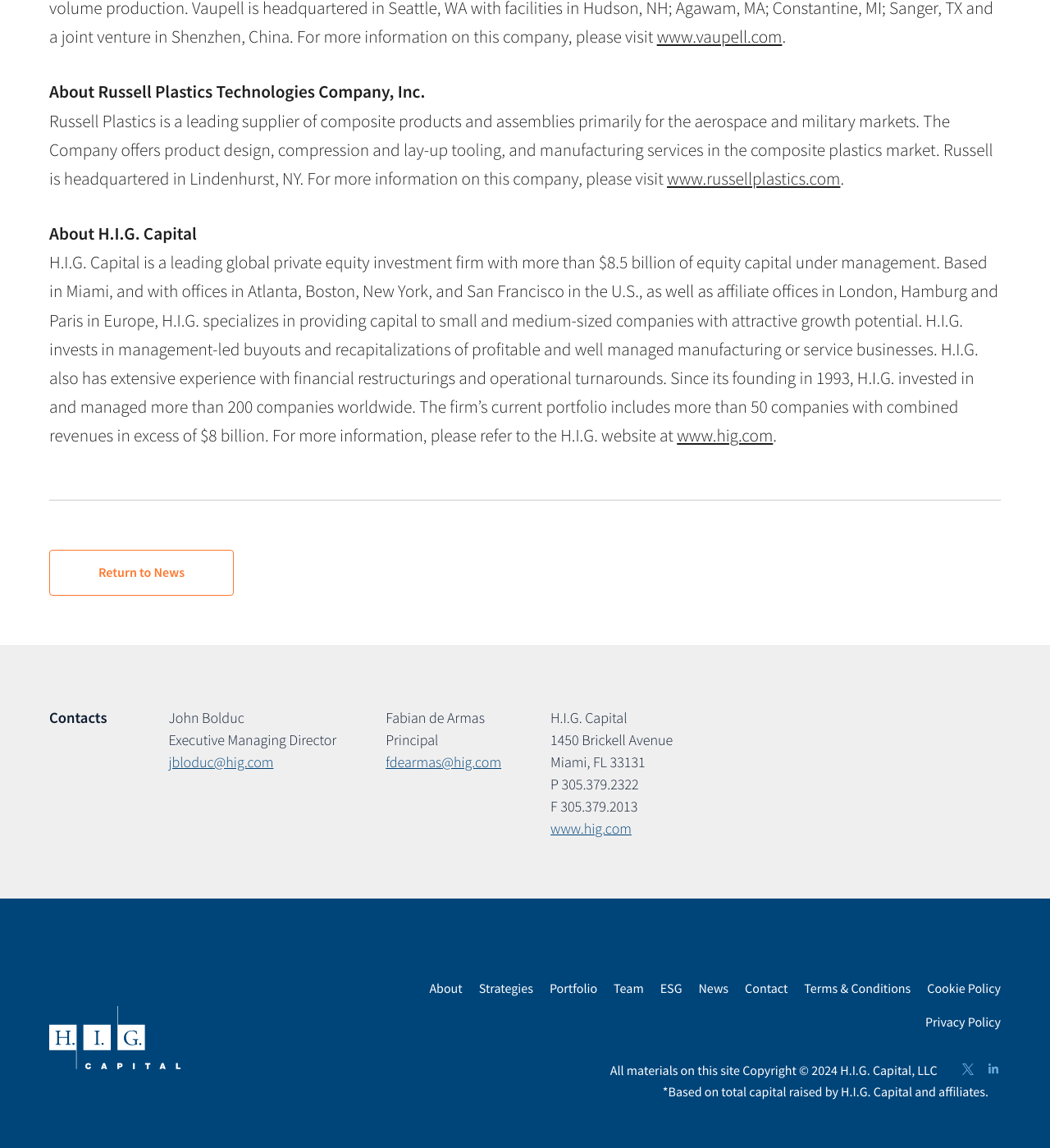Provide the bounding box coordinates of the HTML element described as: "Cookie Policy". The bounding box coordinates should be four float numbers between 0 and 1, i.e., [left, top, right, bottom].

[0.883, 0.854, 0.953, 0.873]